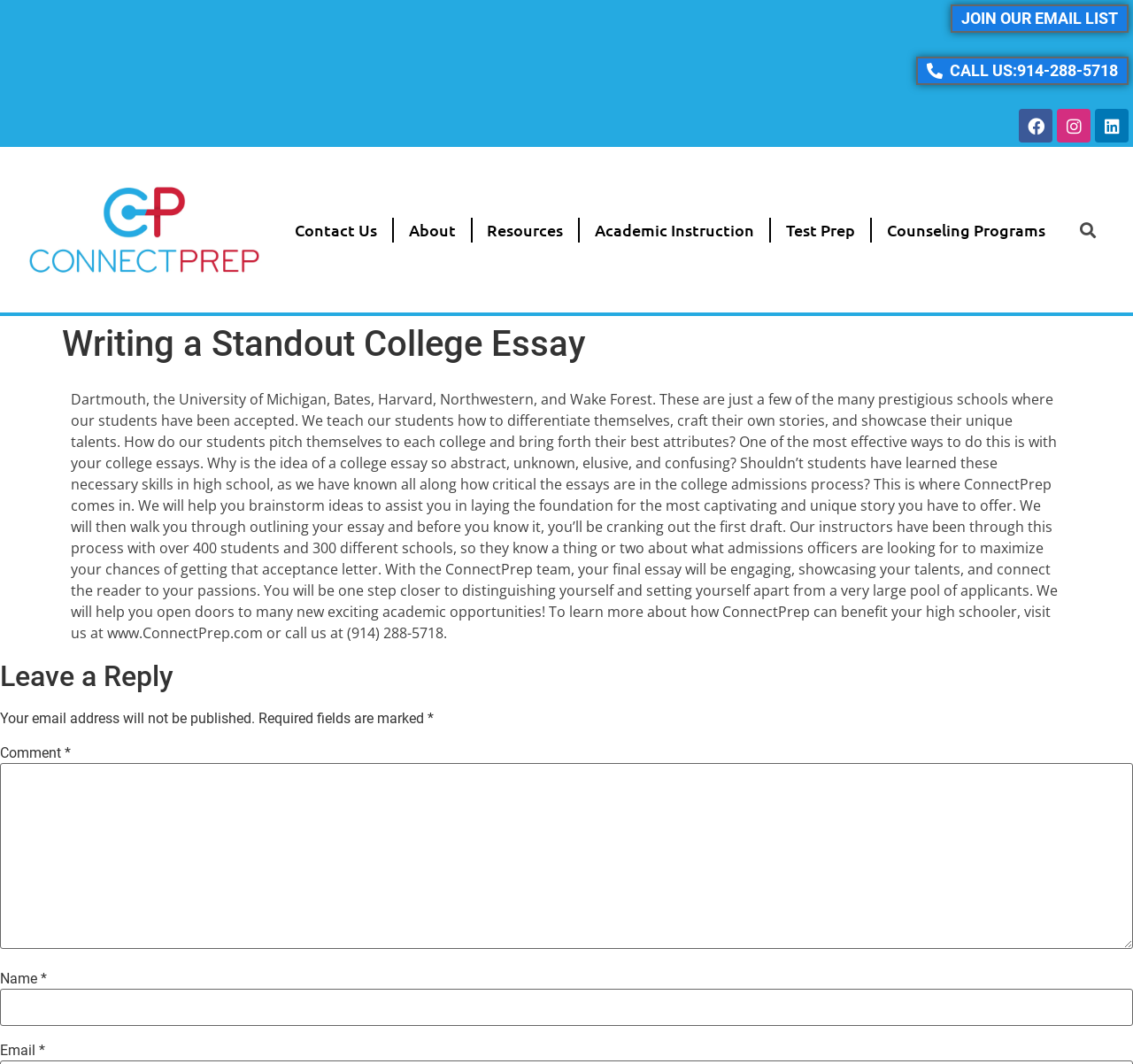Given the element description Test Prep, predict the bounding box coordinates for the UI element in the webpage screenshot. The format should be (top-left x, top-left y, bottom-right x, bottom-right y), and the values should be between 0 and 1.

[0.681, 0.183, 0.768, 0.249]